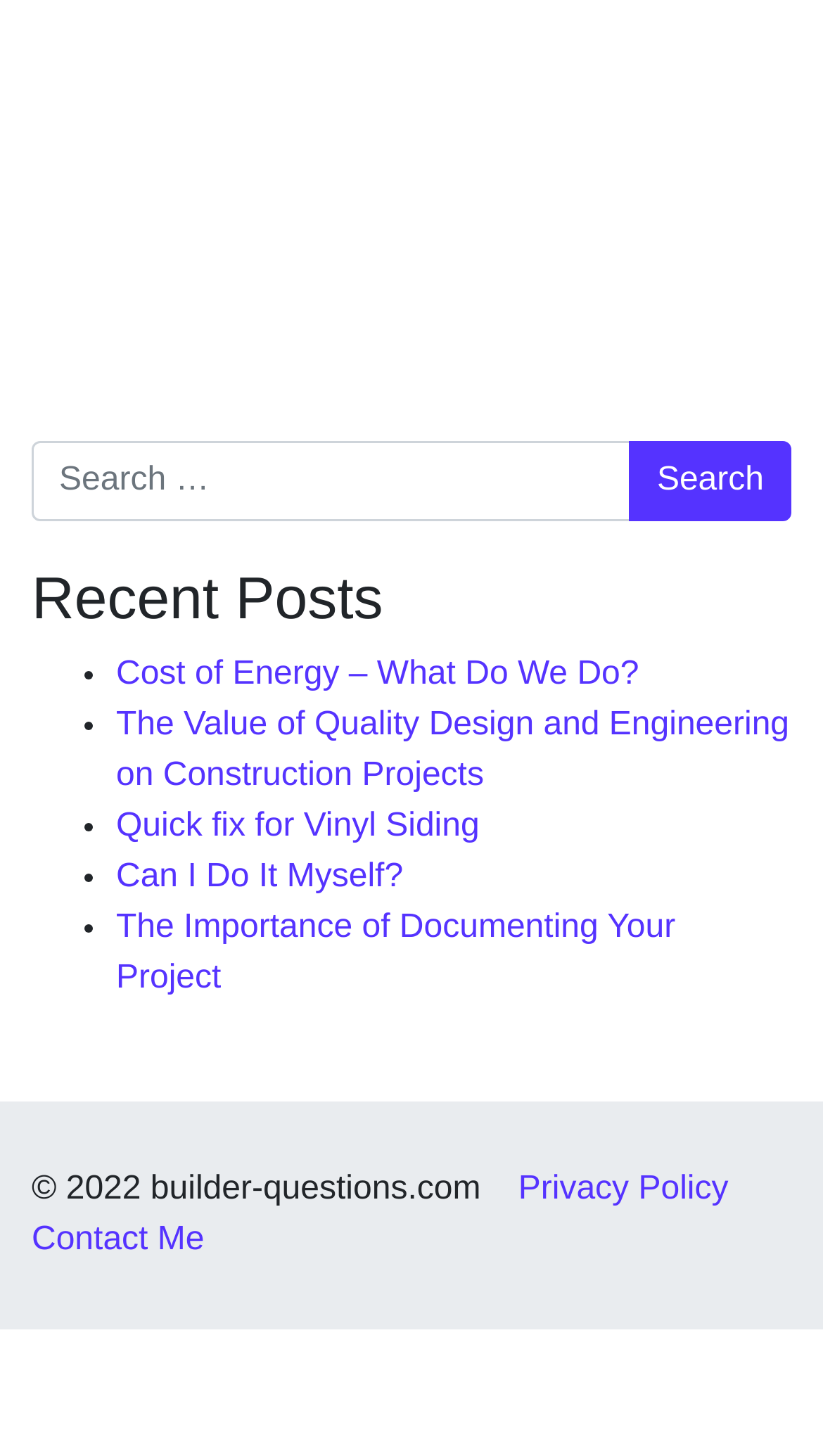Please identify the bounding box coordinates of the element that needs to be clicked to execute the following command: "Contact the website owner". Provide the bounding box using four float numbers between 0 and 1, formatted as [left, top, right, bottom].

[0.038, 0.84, 0.248, 0.864]